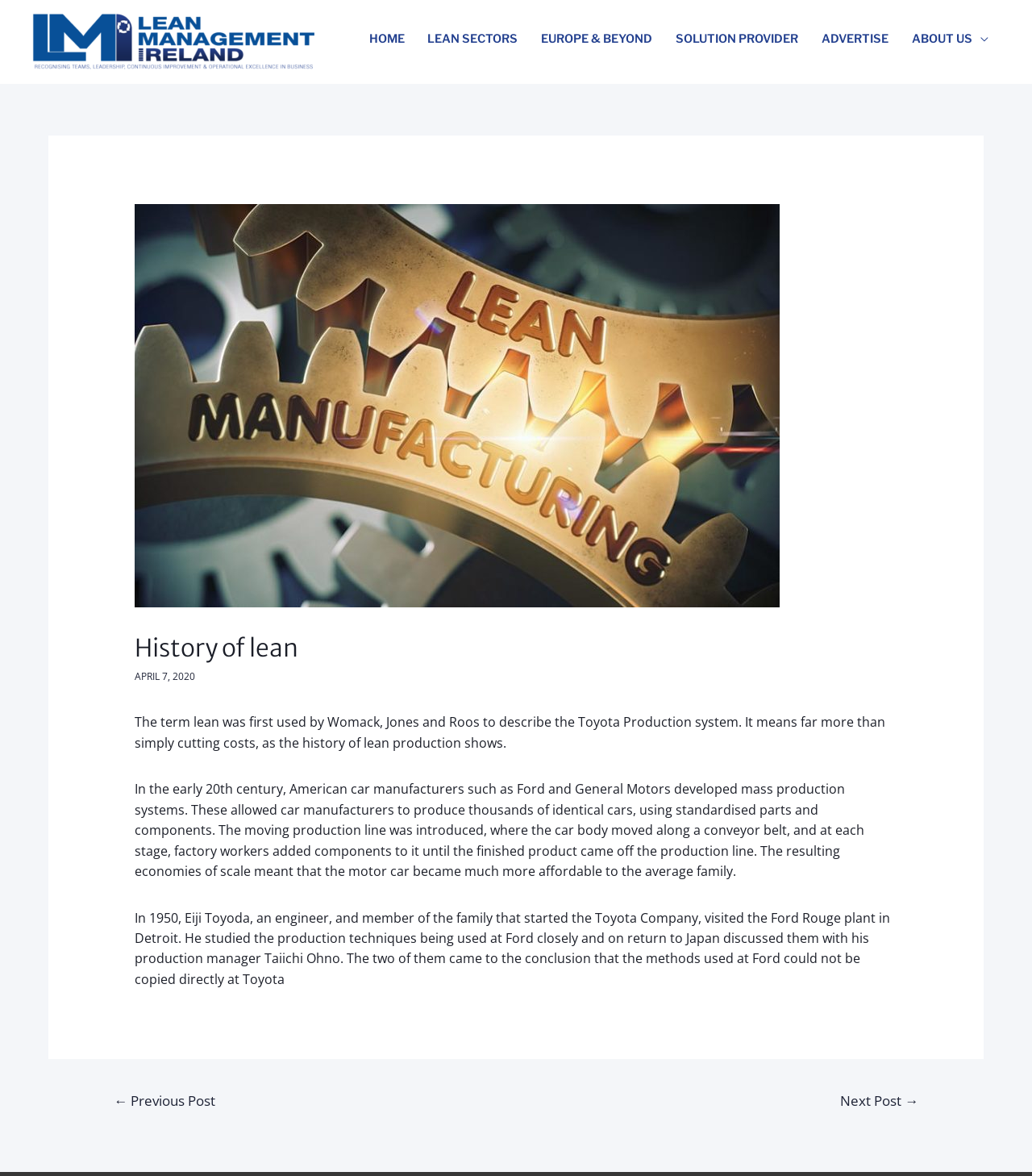Please specify the bounding box coordinates of the clickable section necessary to execute the following command: "Visit the ABOUT US page".

[0.872, 0.014, 0.969, 0.053]